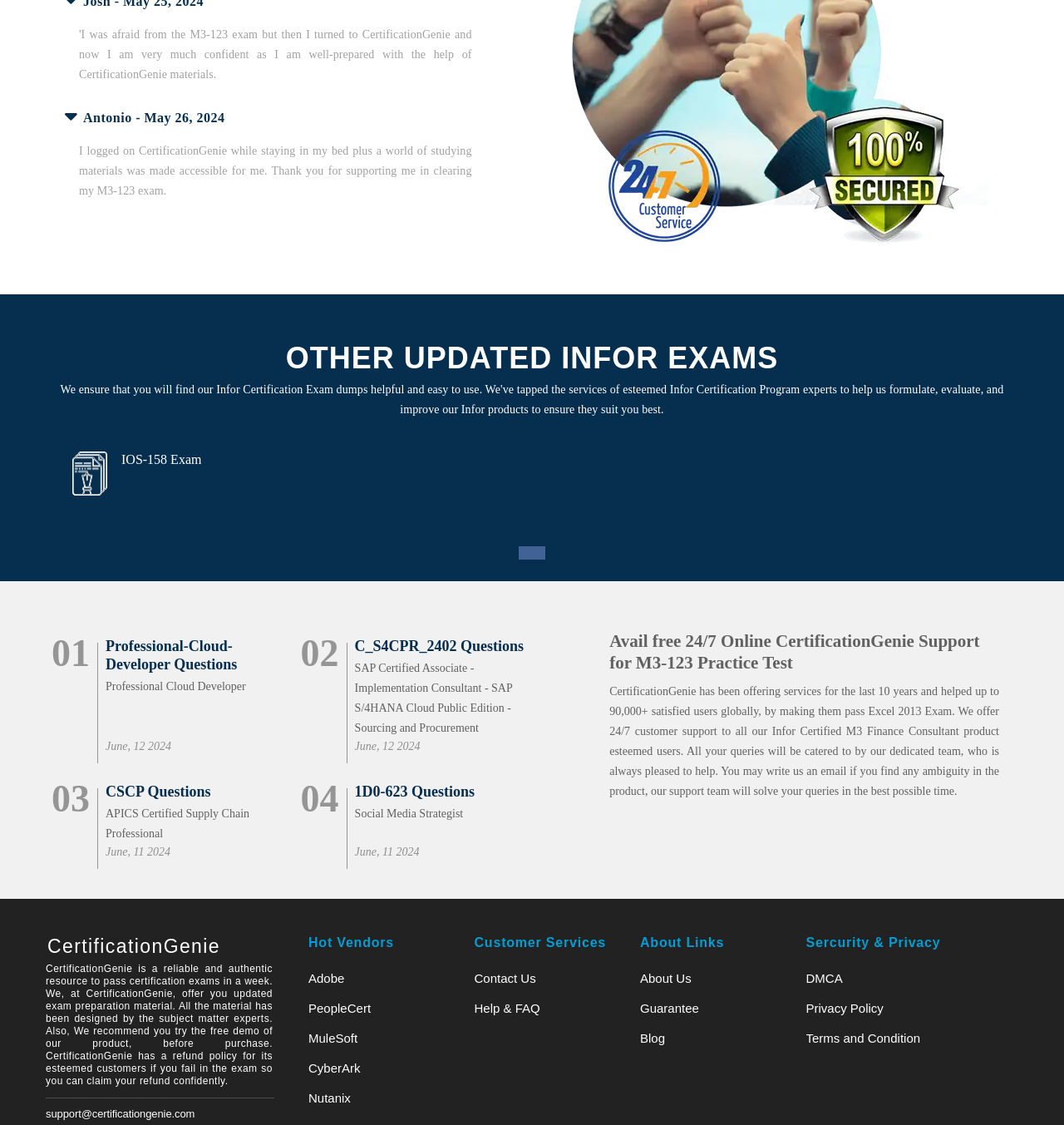Respond to the question below with a single word or phrase:
What is the name of the certification mentioned in the 'Hot Vendors' section?

Adobe